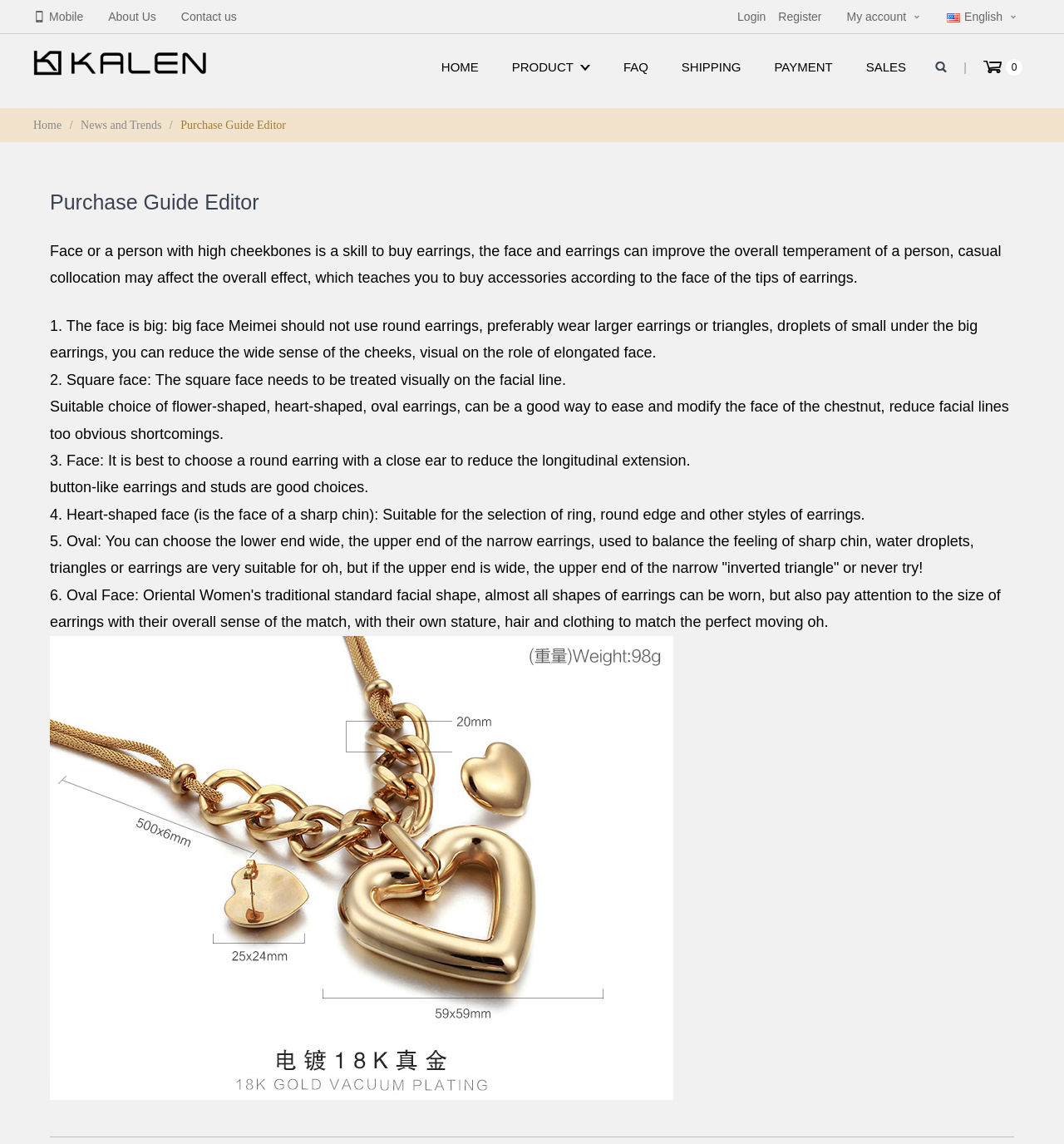Provide the bounding box coordinates of the HTML element this sentence describes: "News and Trends". The bounding box coordinates consist of four float numbers between 0 and 1, i.e., [left, top, right, bottom].

[0.076, 0.104, 0.152, 0.115]